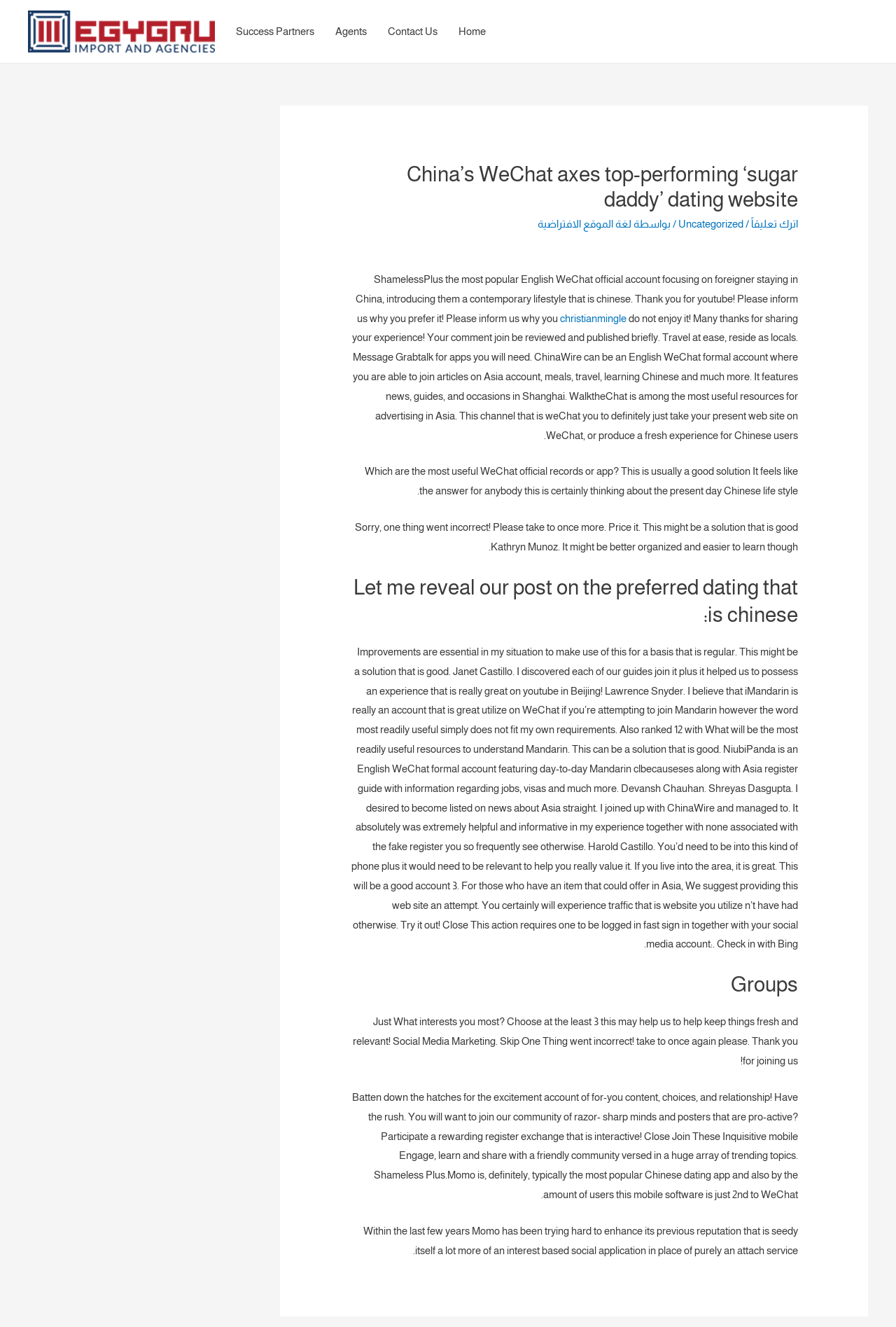Identify the bounding box coordinates of the region that needs to be clicked to carry out this instruction: "Click on the 'Home' link". Provide these coordinates as four float numbers ranging from 0 to 1, i.e., [left, top, right, bottom].

[0.5, 0.0, 0.554, 0.047]